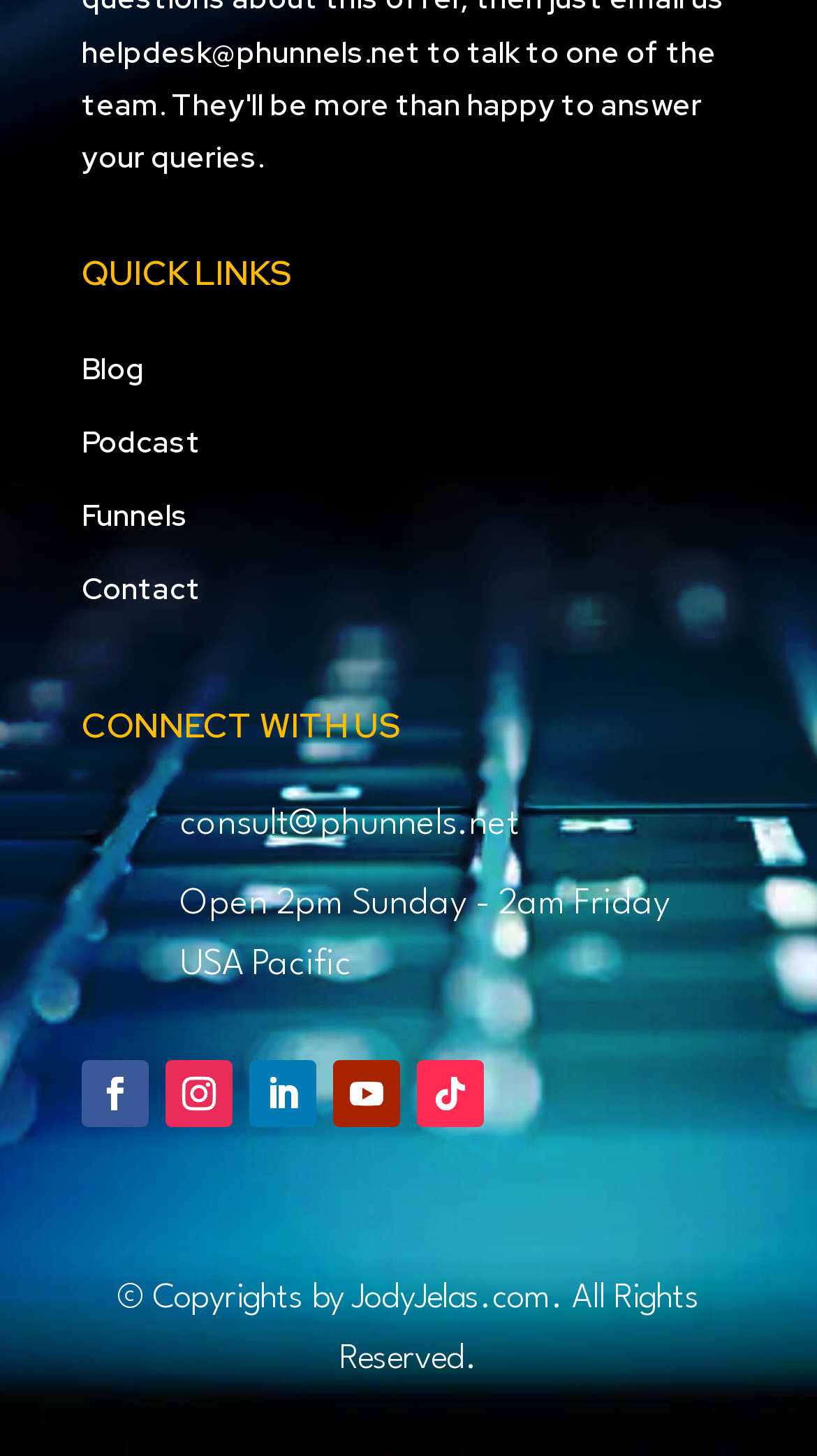Find the bounding box coordinates of the clickable region needed to perform the following instruction: "Check the copyright information". The coordinates should be provided as four float numbers between 0 and 1, i.e., [left, top, right, bottom].

[0.144, 0.88, 0.856, 0.945]